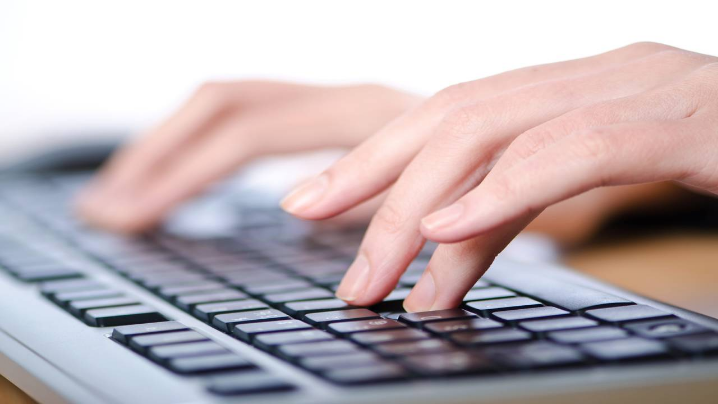Please examine the image and provide a detailed answer to the question: What is the significance of typing skills in the image?

The image highlights the importance of typing skills in various fields, including writing, coding, and online communication, emphasizing the connection between the writer and the digital world.